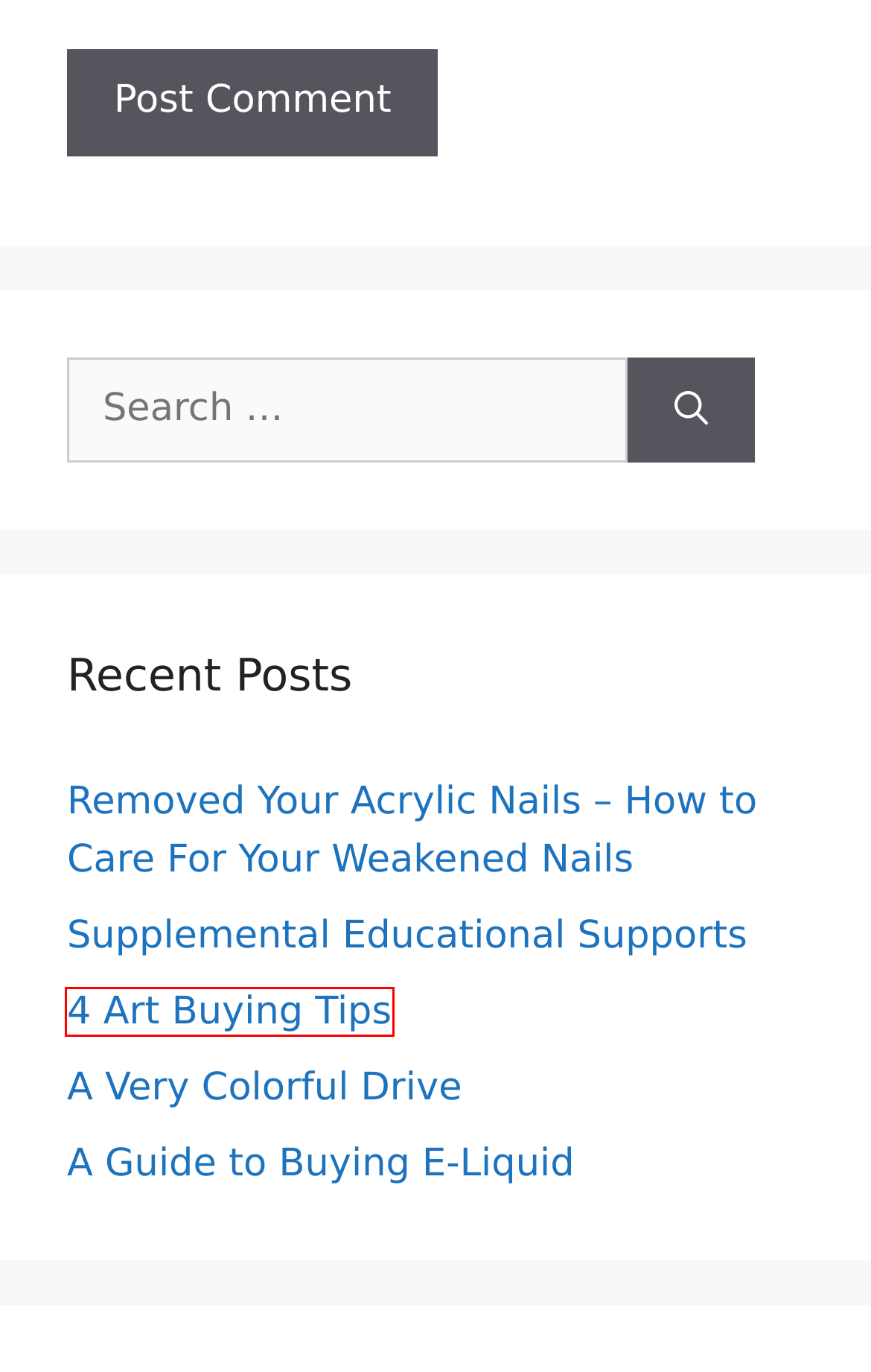You are provided with a screenshot of a webpage containing a red rectangle bounding box. Identify the webpage description that best matches the new webpage after the element in the bounding box is clicked. Here are the potential descriptions:
A. 4 Art Buying Tips – meilleure isolation gratuite
B. Supplemental Educational Supports – meilleure isolation gratuite
C. Uncategorized – meilleure isolation gratuite
D. Removed Your Acrylic Nails – How to Care For Your Weakened Nails – meilleure isolation gratuite
E. author – meilleure isolation gratuite
F. Free Virtual Online Games – meilleure isolation gratuite
G. A Guide to Buying E-Liquid – meilleure isolation gratuite
H. A Very Colorful Drive – meilleure isolation gratuite

A